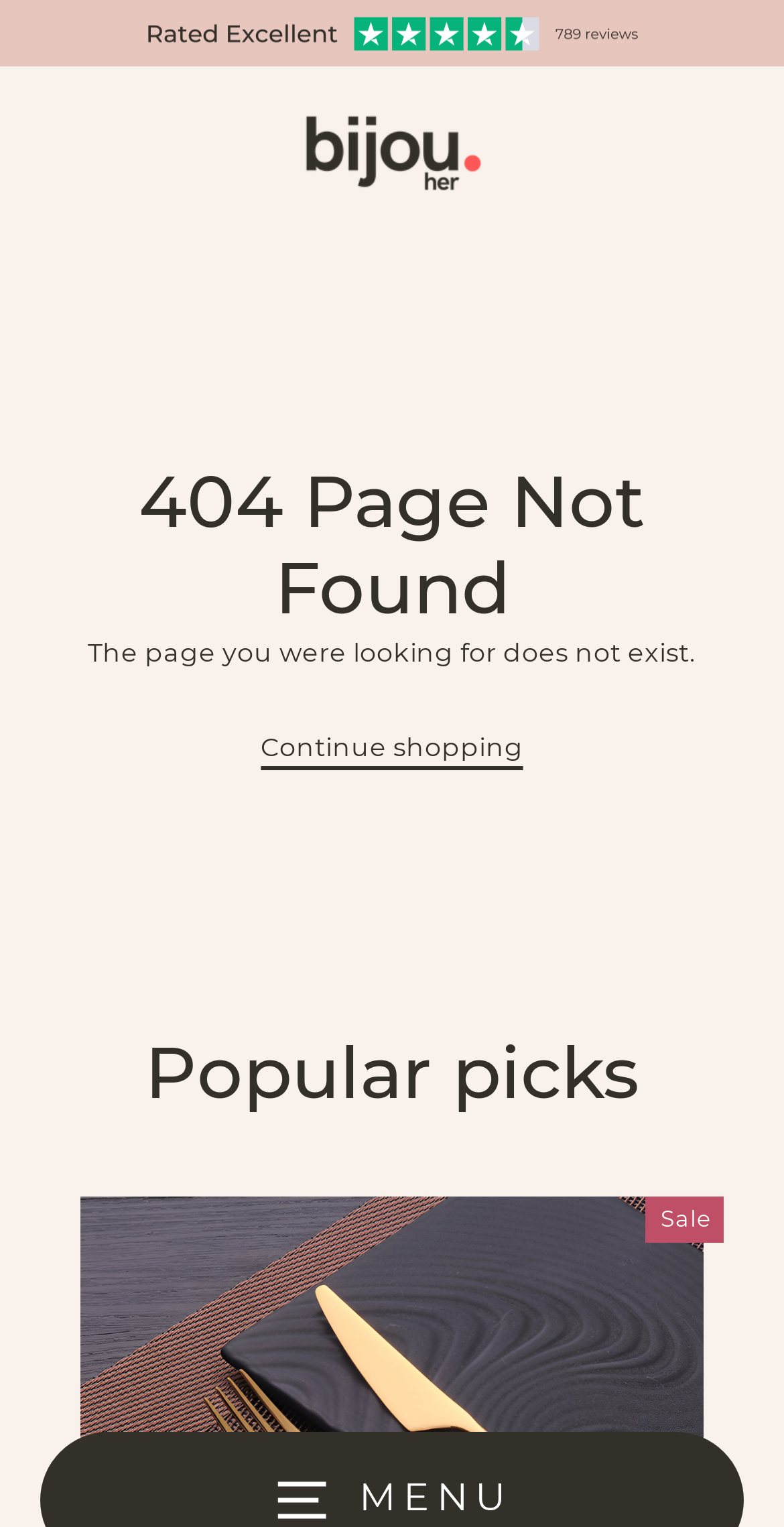How many headings are present on the page?
Provide a concise answer using a single word or phrase based on the image.

2